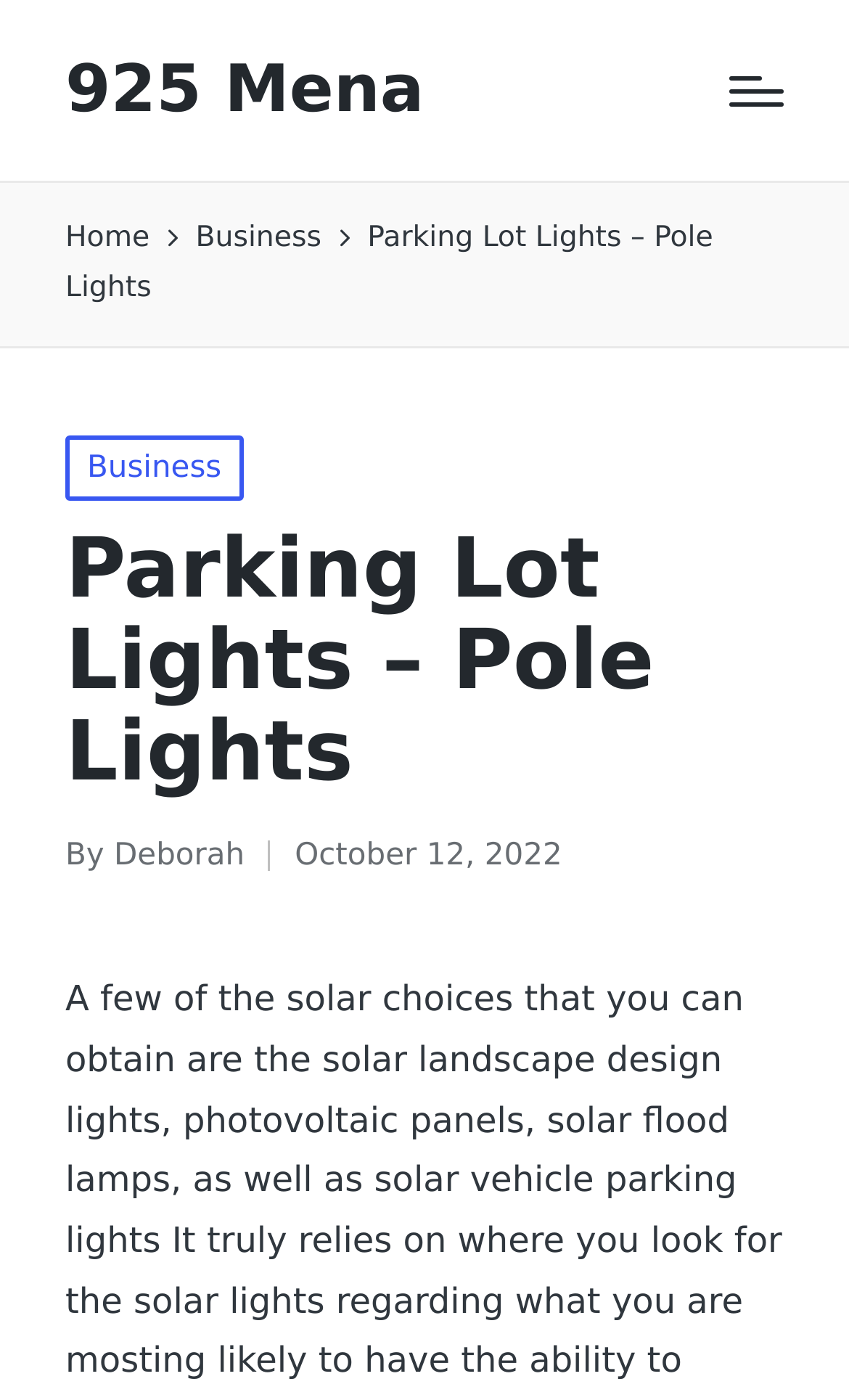Given the element description Business, specify the bounding box coordinates of the corresponding UI element in the format (top-left x, top-left y, bottom-right x, bottom-right y). All values must be between 0 and 1.

[0.23, 0.154, 0.379, 0.189]